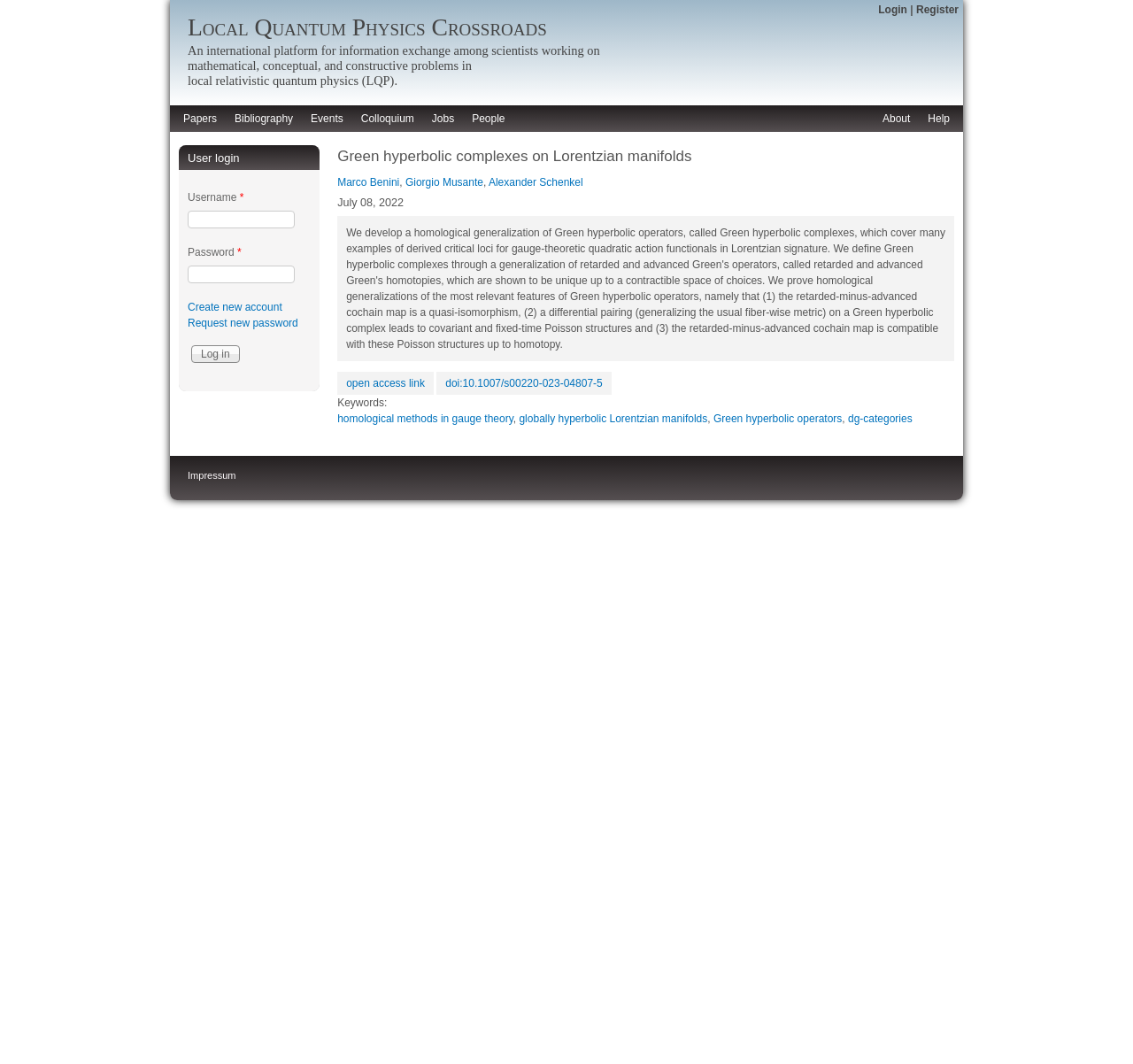What is the topic of the paper? Examine the screenshot and reply using just one word or a brief phrase.

Green hyperbolic complexes on Lorentzian manifolds